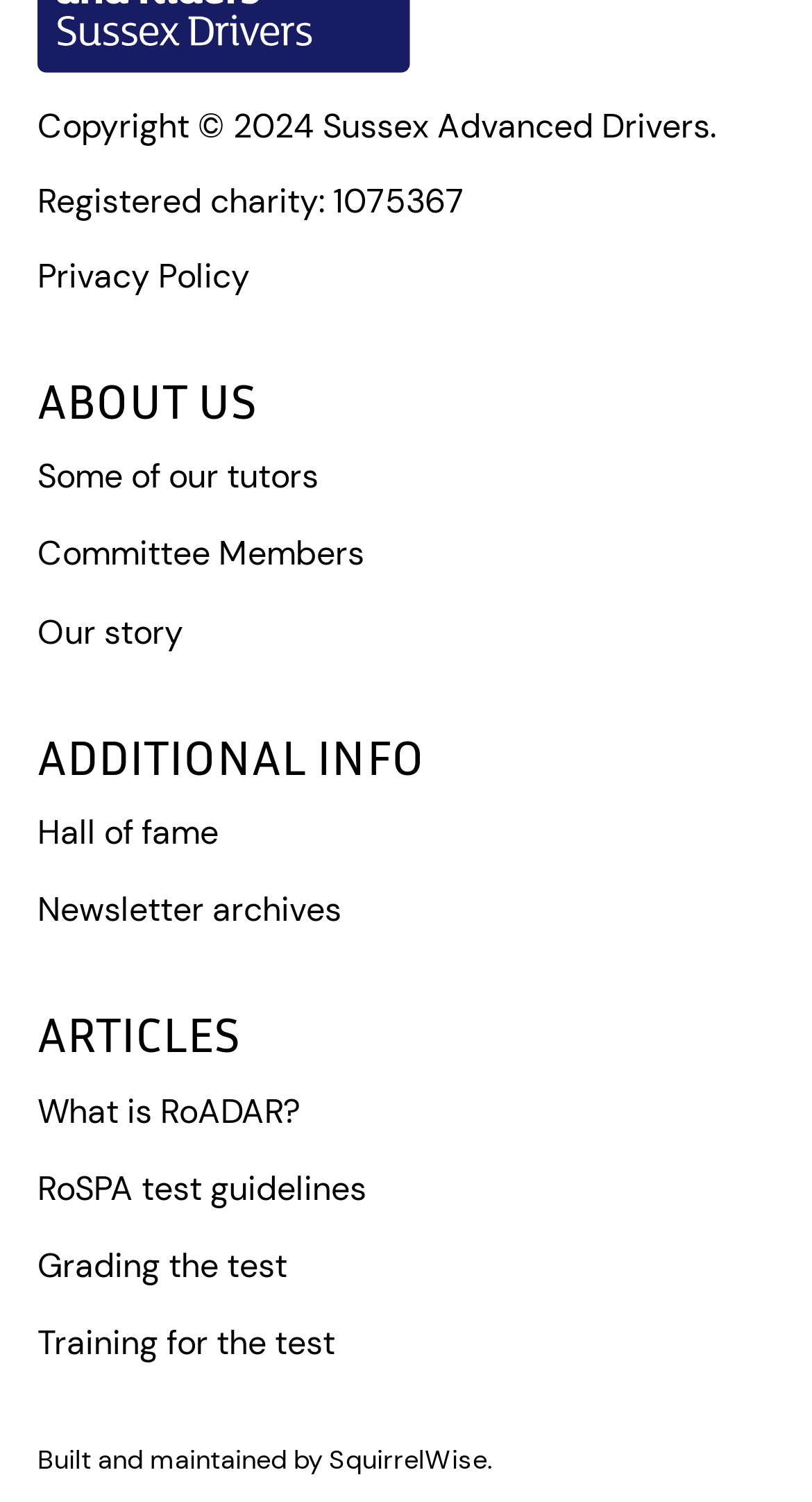Point out the bounding box coordinates of the section to click in order to follow this instruction: "View privacy policy".

[0.046, 0.166, 0.308, 0.203]